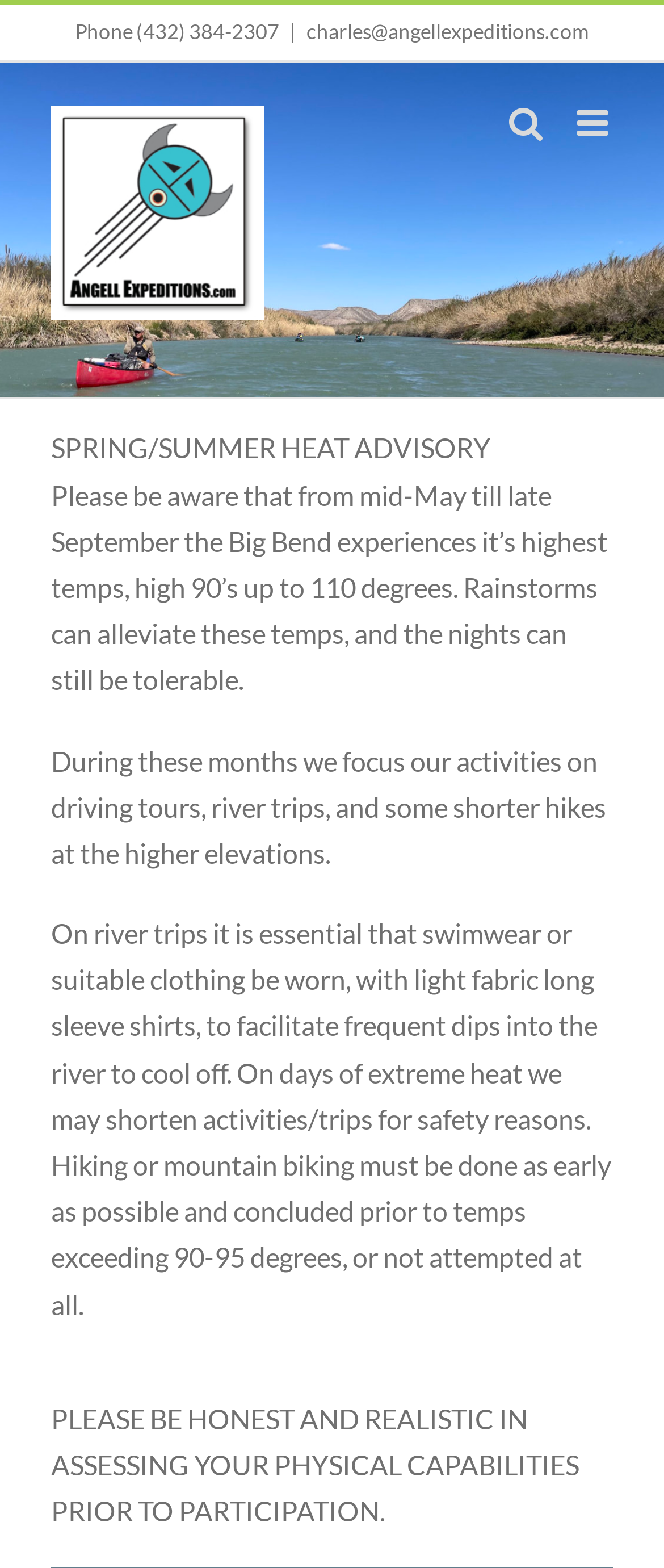Using the webpage screenshot, find the UI element described by charles@angellexpeditions.com. Provide the bounding box coordinates in the format (top-left x, top-left y, bottom-right x, bottom-right y), ensuring all values are floating point numbers between 0 and 1.

[0.462, 0.012, 0.887, 0.028]